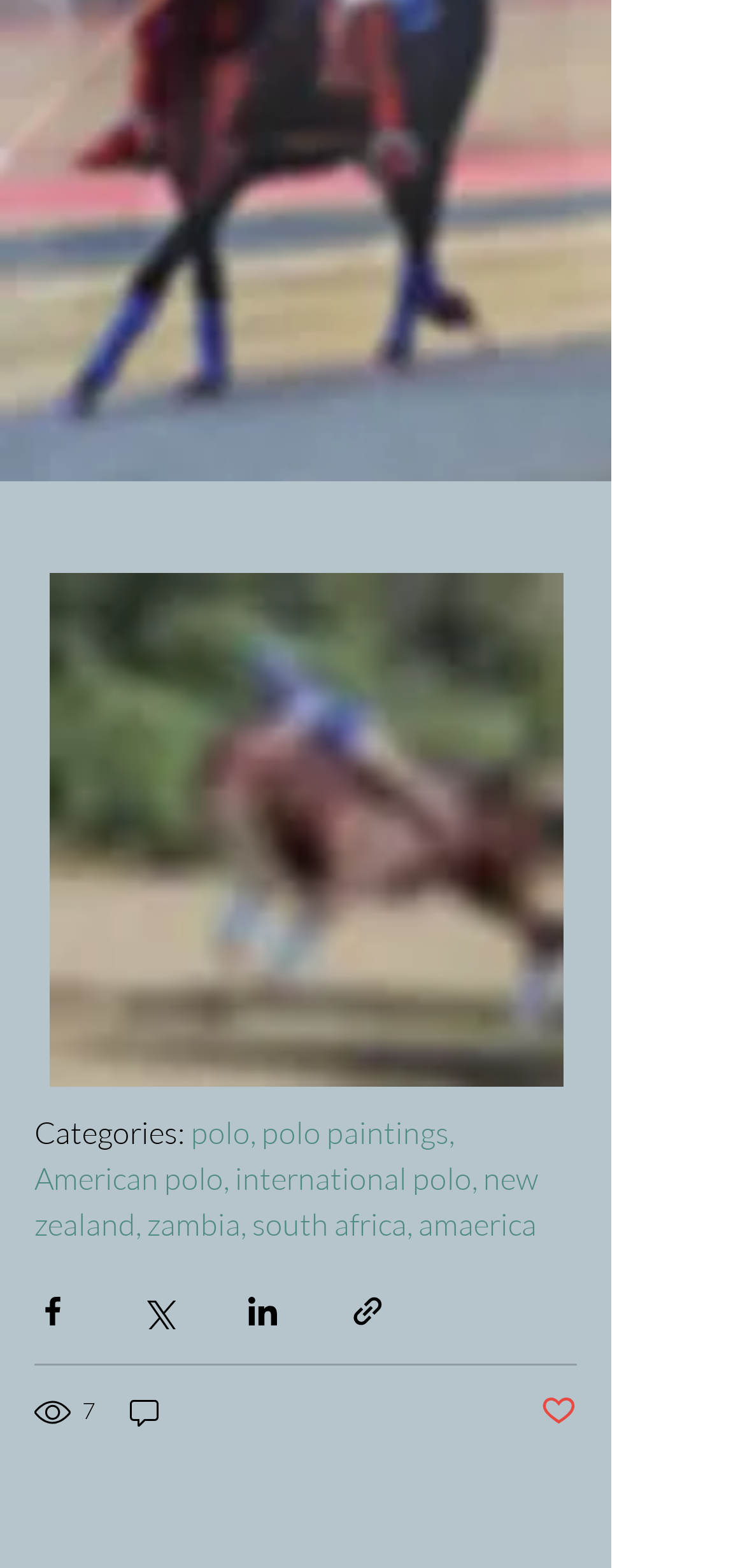What is the category of the post?
Based on the image, answer the question in a detailed manner.

The category of the post can be determined by looking at the link text 'polo, polo paintings, American polo, international polo, new zealand, zambia, south africa, amaerica' which is located below the 'Categories:' static text.